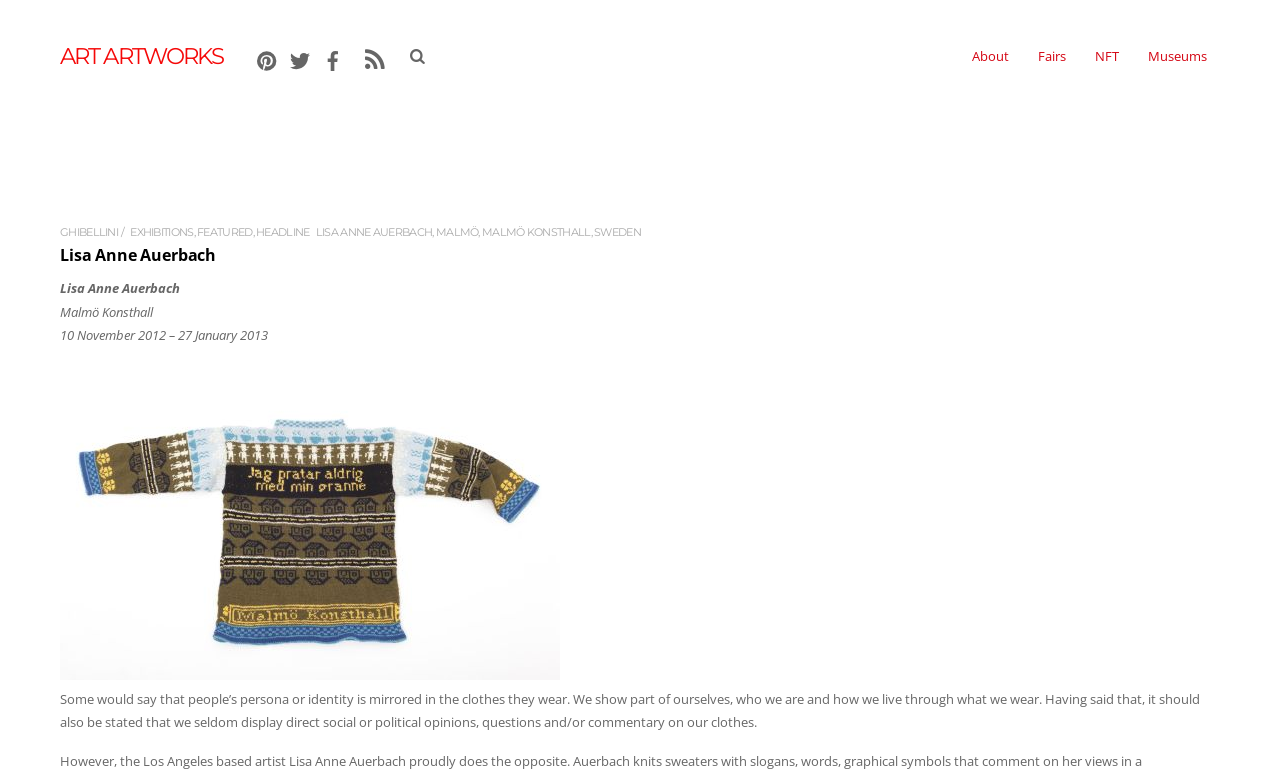Reply to the question with a single word or phrase:
What is the theme of the exhibition?

Clothing and identity